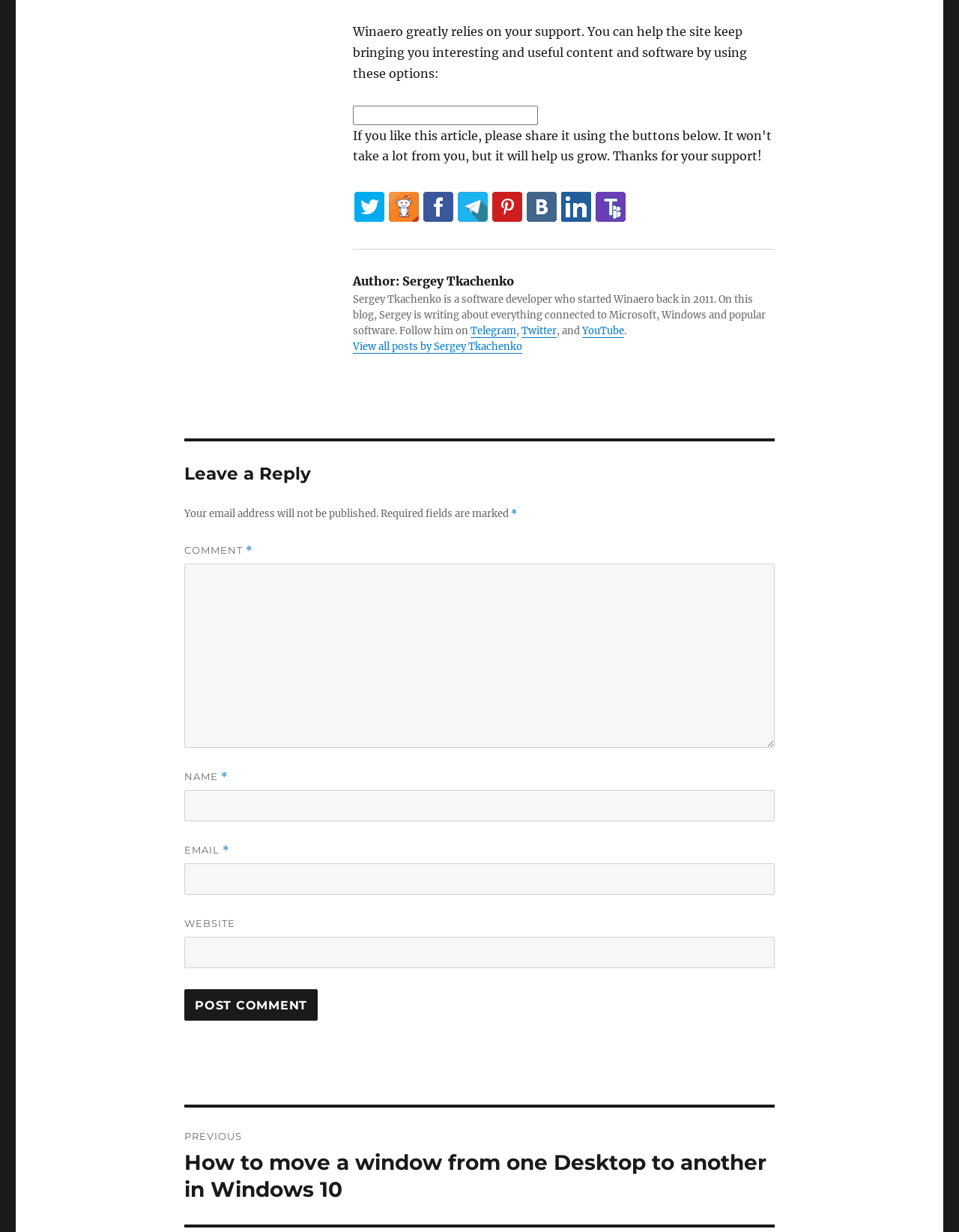Determine the bounding box coordinates of the clickable region to carry out the instruction: "Follow the author on Telegram".

[0.491, 0.263, 0.538, 0.274]